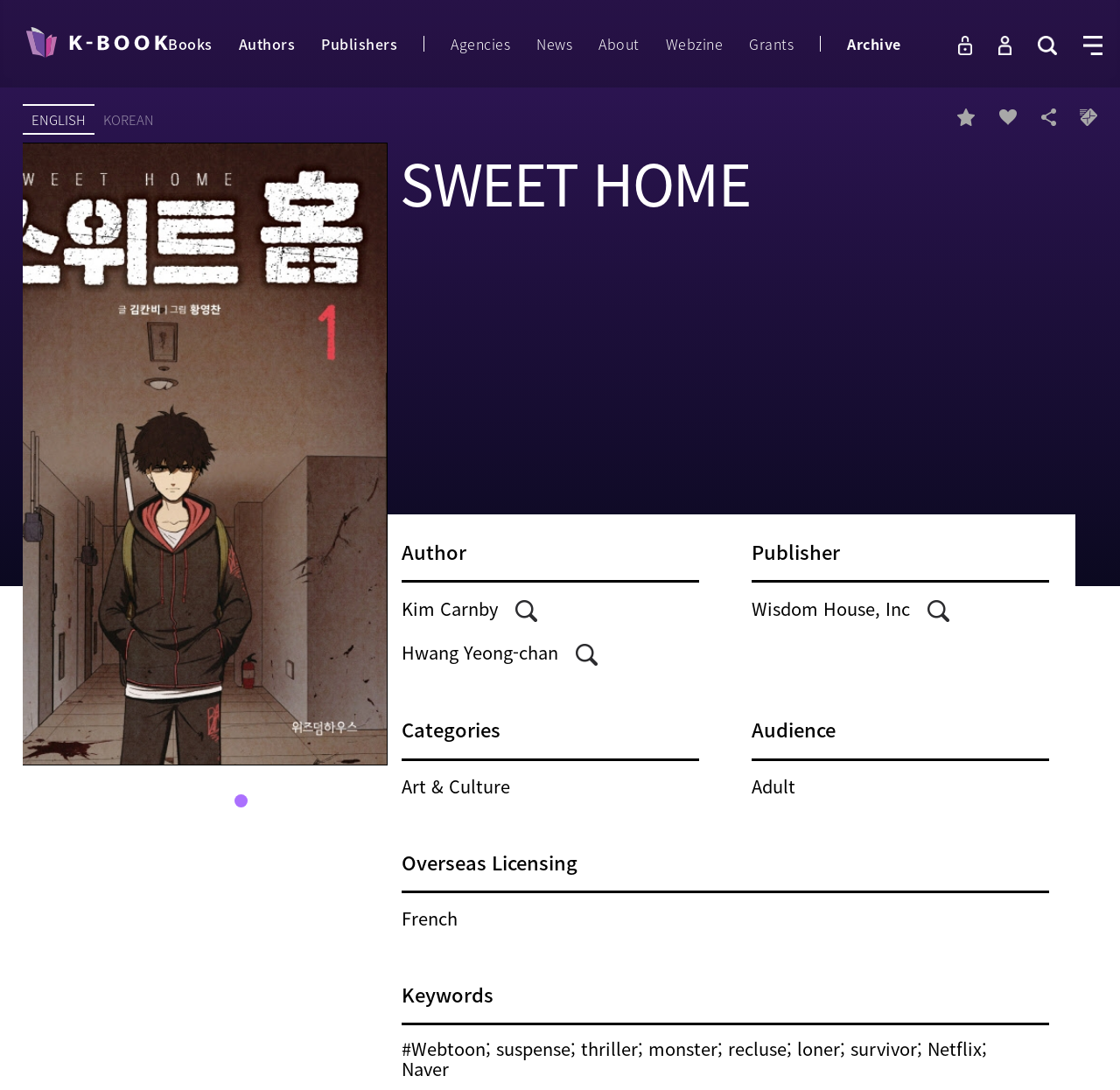What are the categories of books?
Could you answer the question with a detailed and thorough explanation?

The categories of books are listed on the webpage, including 'Art & Culture', 'Audience', and others. These categories are displayed as static text elements on the webpage.